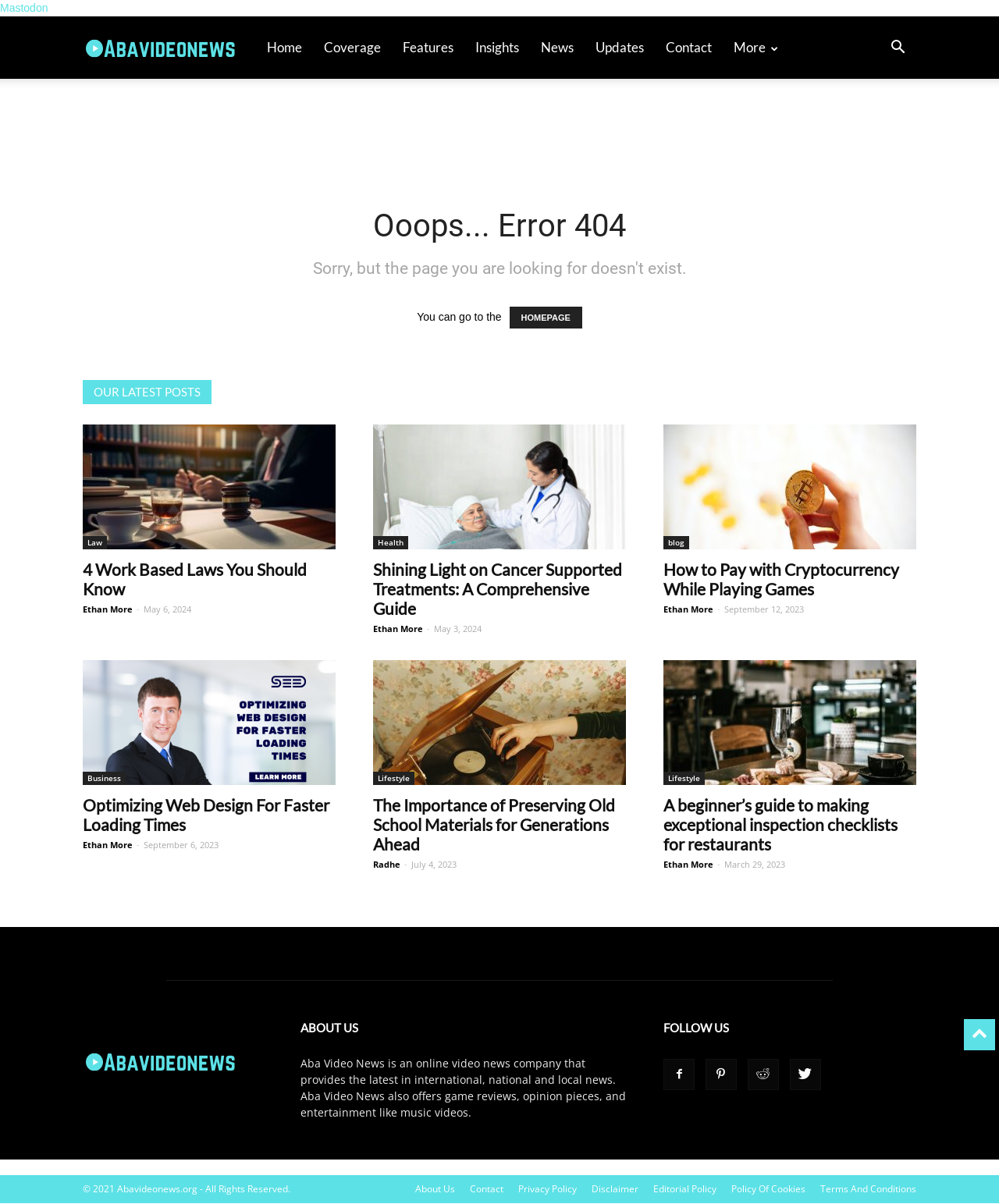How many latest posts are displayed on the webpage?
Answer the question with just one word or phrase using the image.

5